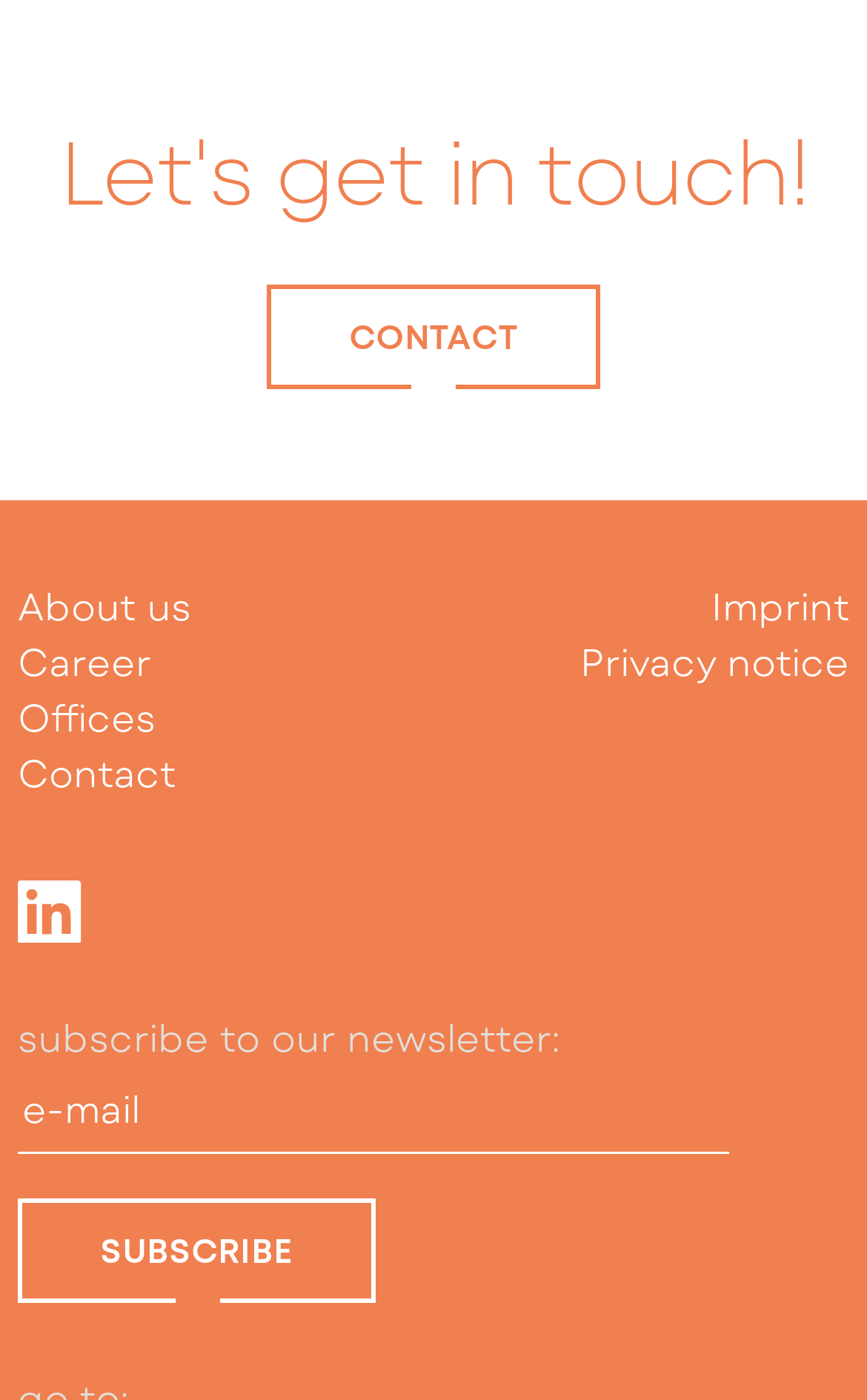How many social media links are available? Using the information from the screenshot, answer with a single word or phrase.

1